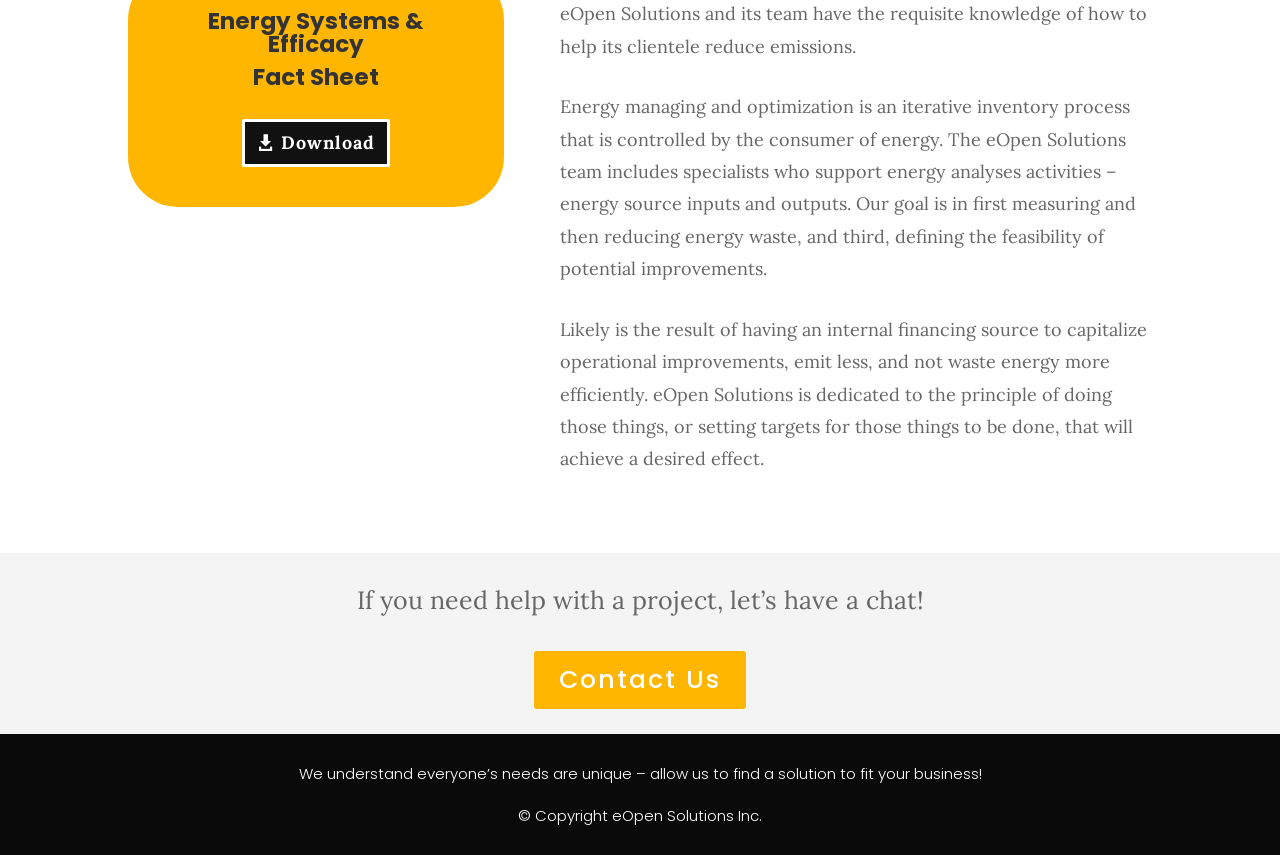What is the call-to-action at the bottom of the page?
Look at the image and respond to the question as thoroughly as possible.

The call-to-action at the bottom of the page is 'Contact Us' because there is a button element with the text 'Contact Us' and a preceding text element that says 'If you need help with a project, let’s have a chat!'.